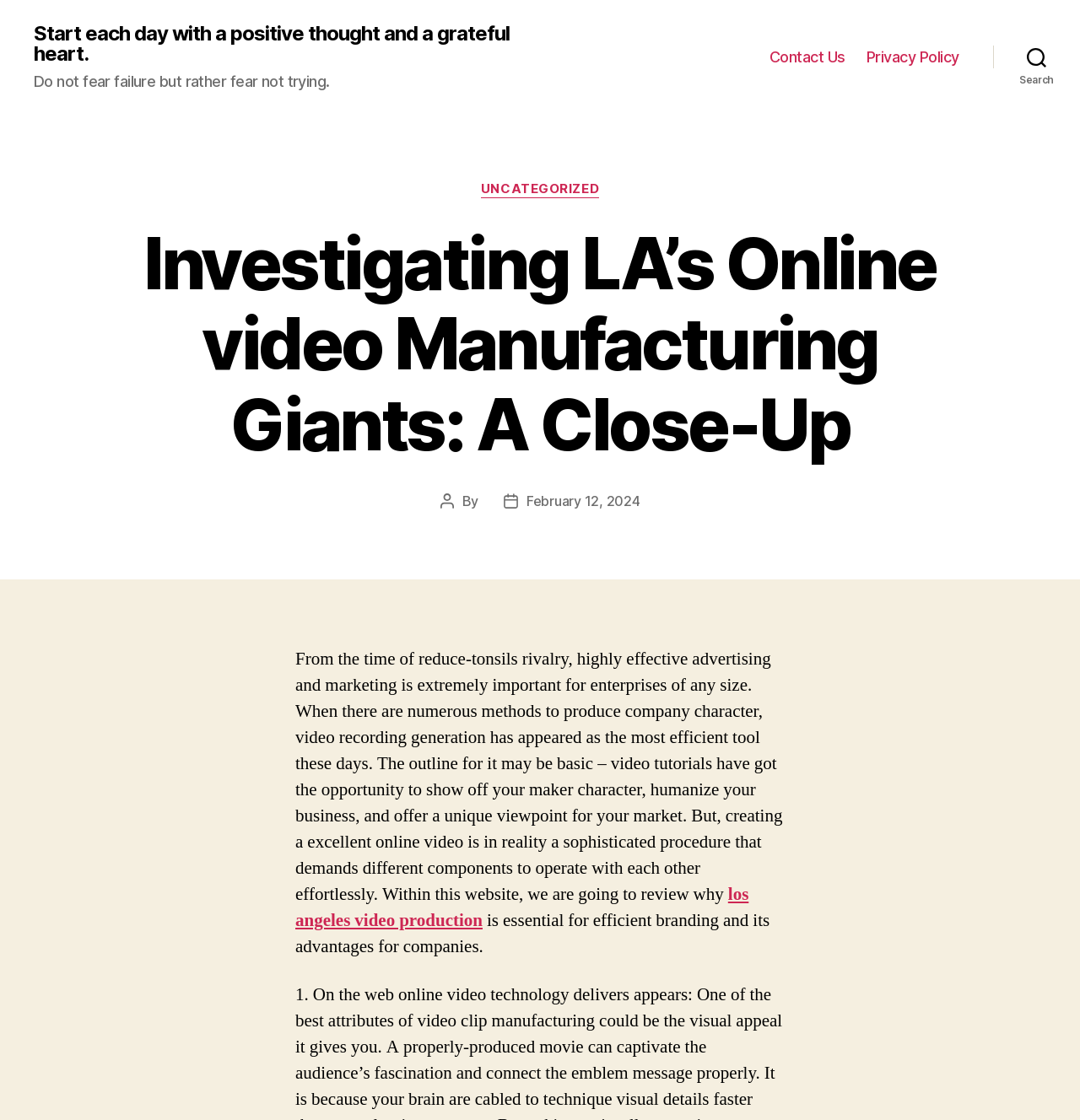What is the category of the post?
Based on the image, respond with a single word or phrase.

UNCATEGORIZED